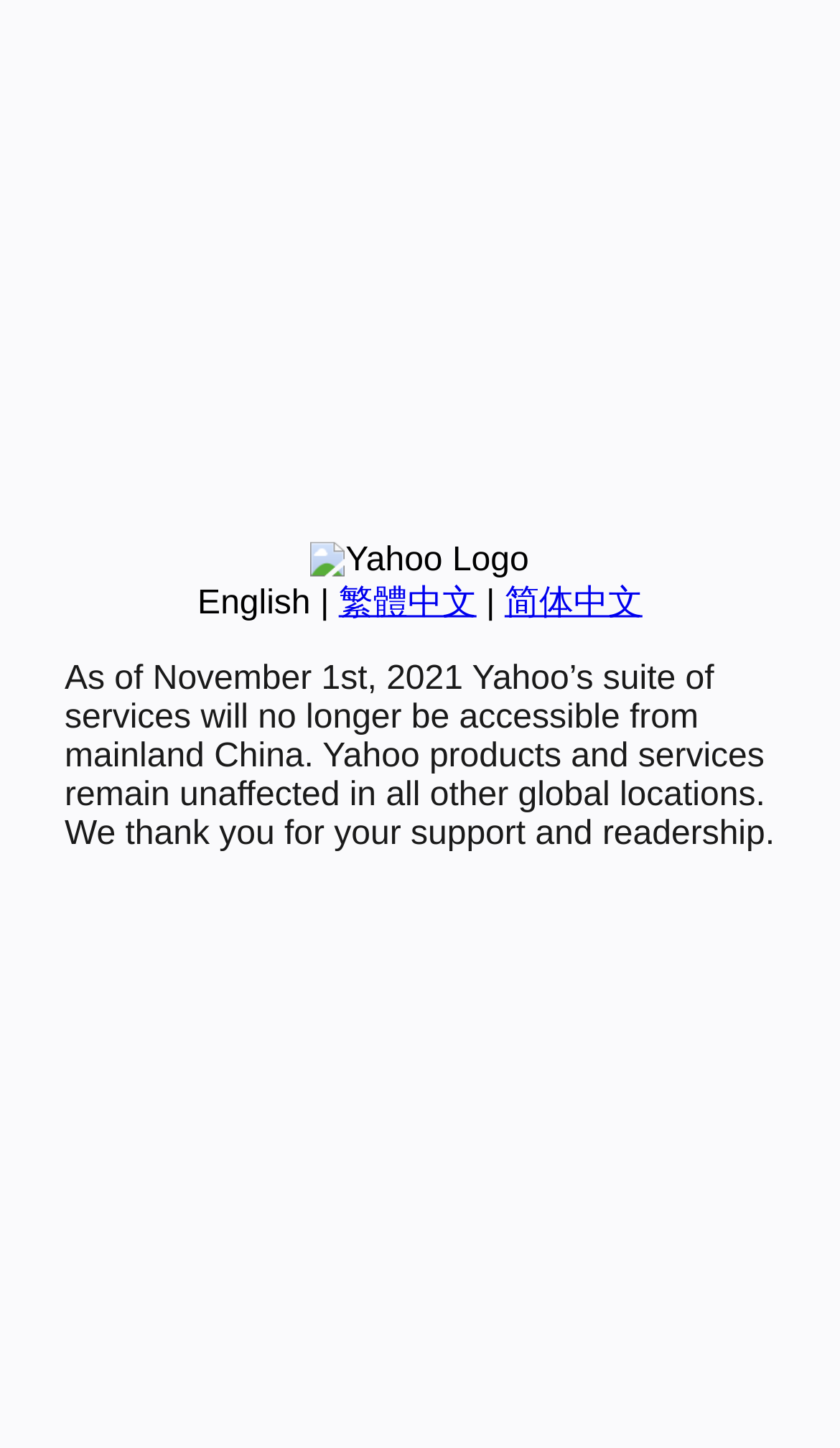Provide the bounding box coordinates of the HTML element this sentence describes: "parent_node: follow us on". The bounding box coordinates consist of four float numbers between 0 and 1, i.e., [left, top, right, bottom].

None